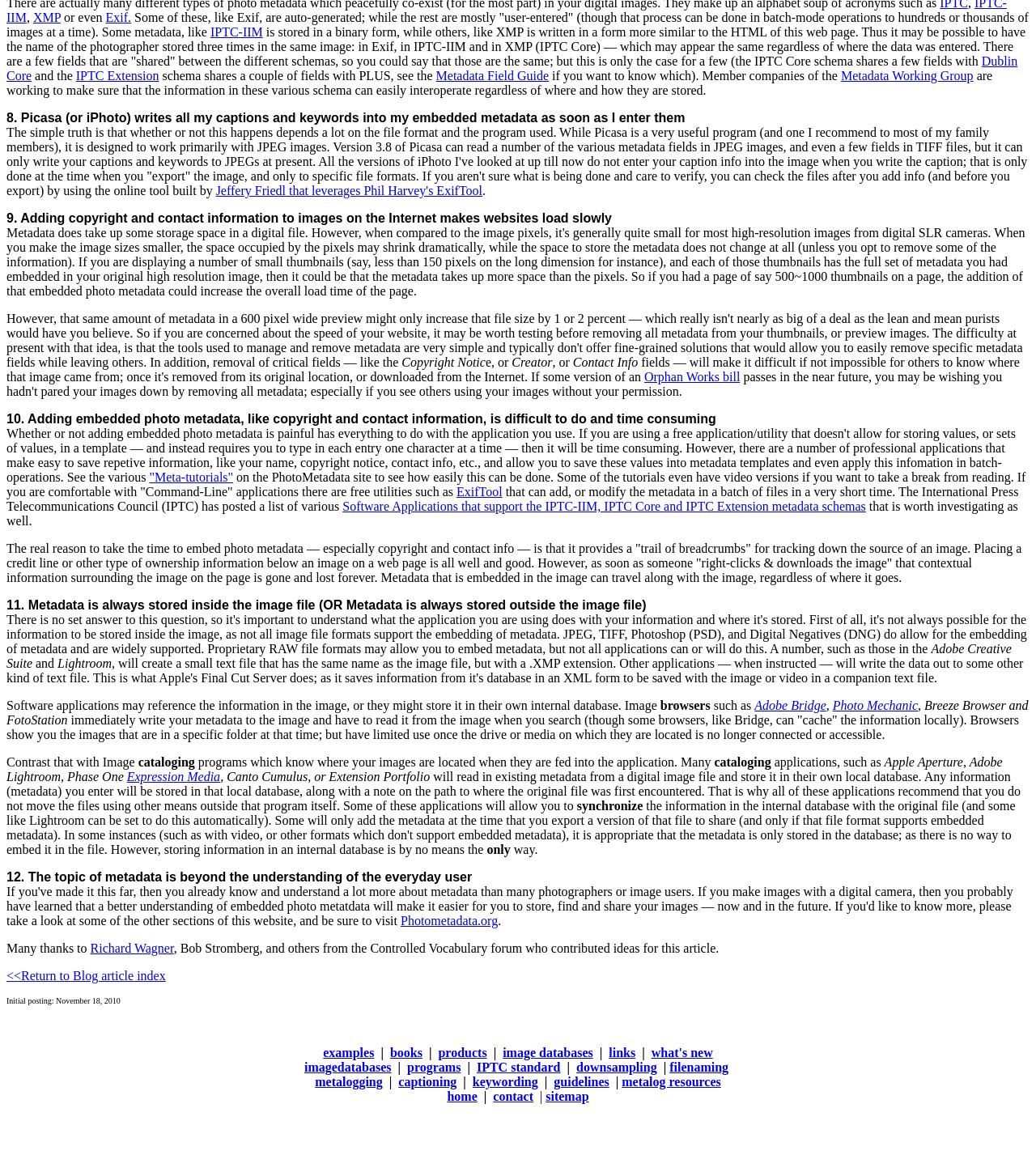Give a one-word or phrase response to the following question: How many types of metadata schemas are mentioned in the webpage?

At least 5